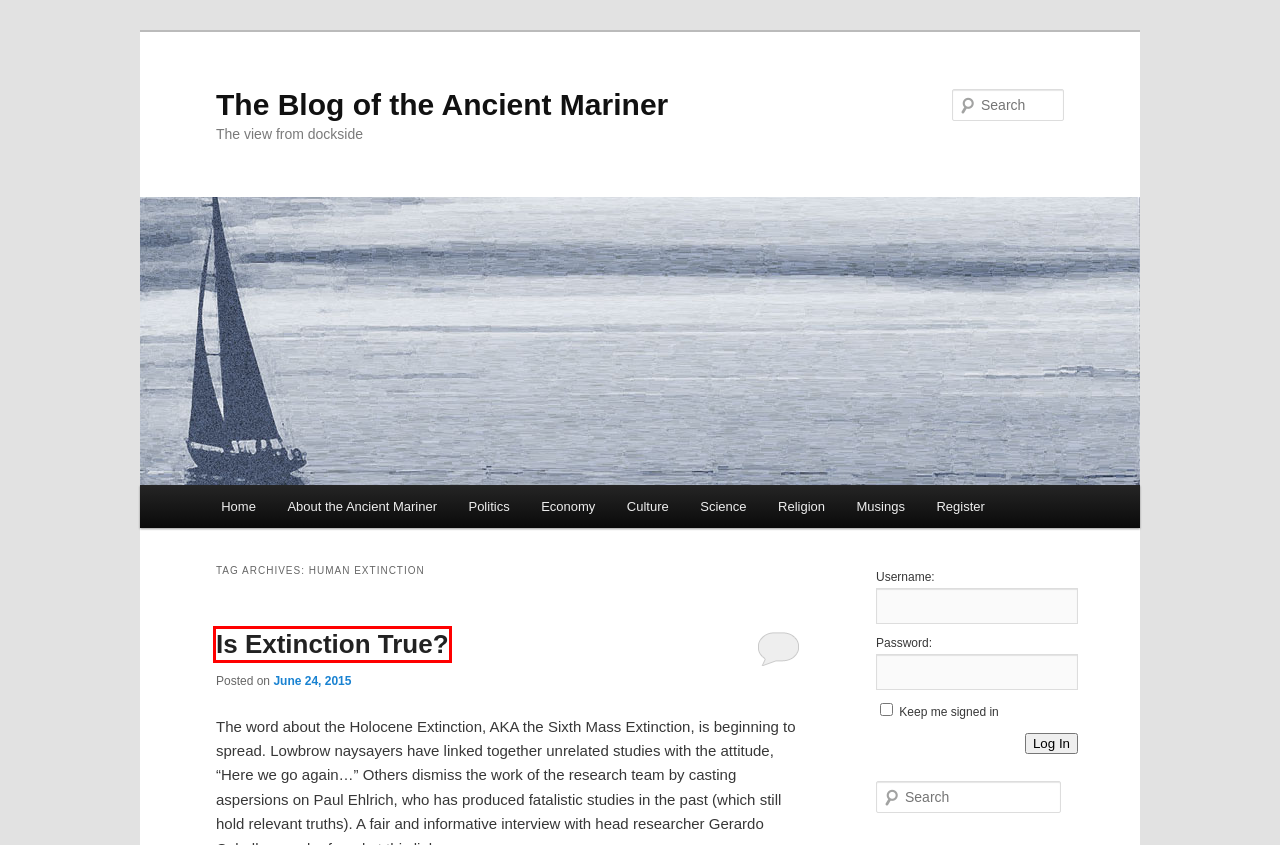With the provided screenshot showing a webpage and a red bounding box, determine which webpage description best fits the new page that appears after clicking the element inside the red box. Here are the options:
A. Politics | The Blog of the Ancient Mariner
B. Religion | The Blog of the Ancient Mariner
C. Economy | The Blog of the Ancient Mariner
D. Culture | The Blog of the Ancient Mariner
E. The Blog of the Ancient Mariner | The view from dockside
F. Science | The Blog of the Ancient Mariner
G. Musings | The Blog of the Ancient Mariner
H. Is Extinction True? | The Blog of the Ancient Mariner

H